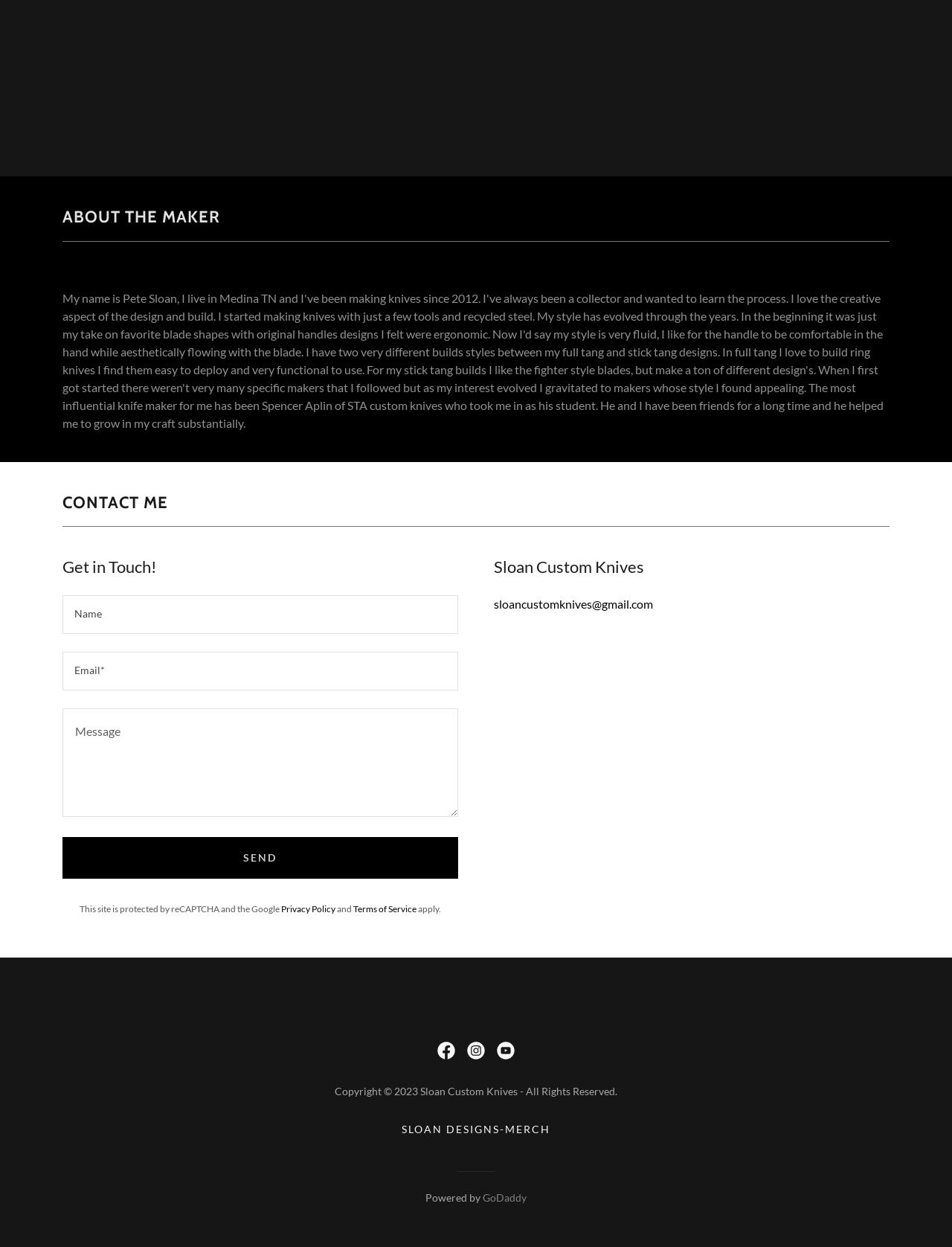Locate the bounding box coordinates of the clickable part needed for the task: "Click the SEND button".

[0.066, 0.671, 0.481, 0.705]